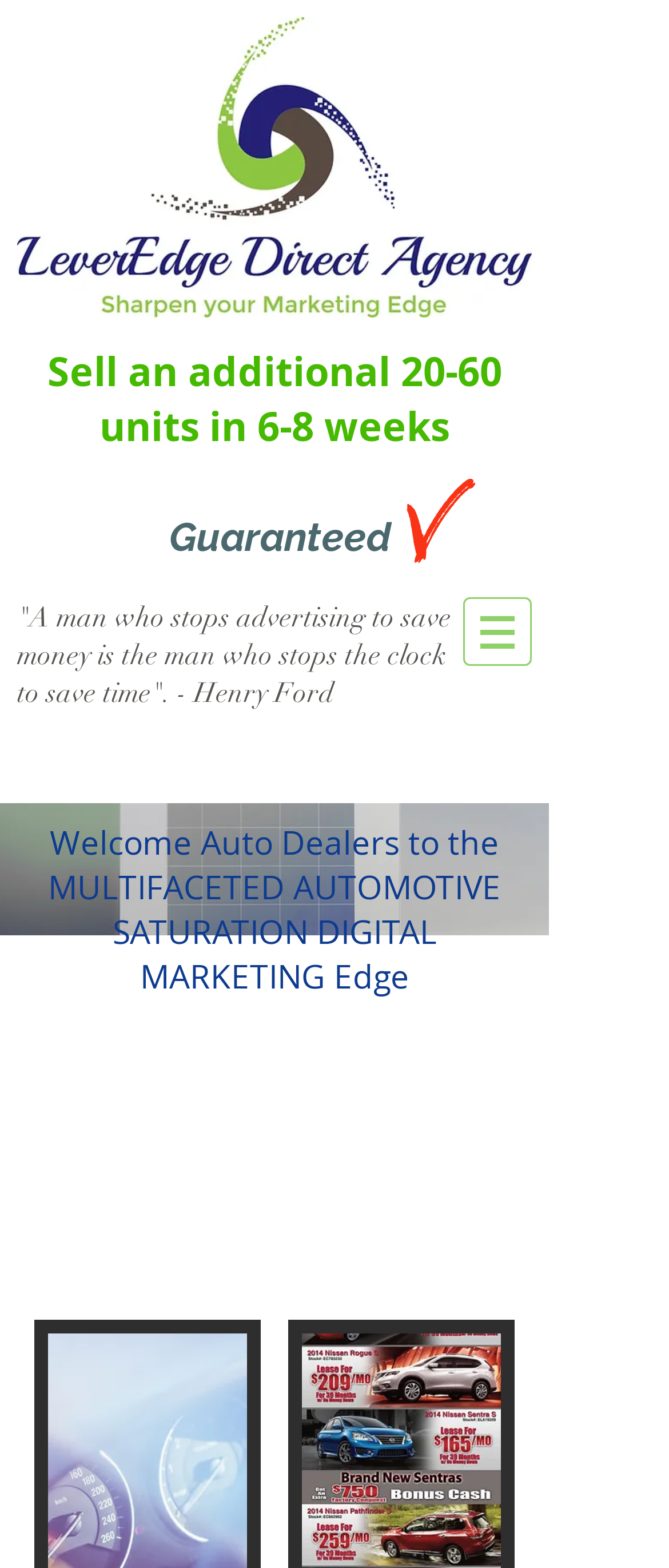What is the name of the digital marketing edge?
Please answer the question with as much detail and depth as you can.

I found the answer by looking at the heading element that describes the digital marketing edge, which is a multifaceted automotive saturation digital marketing edge.